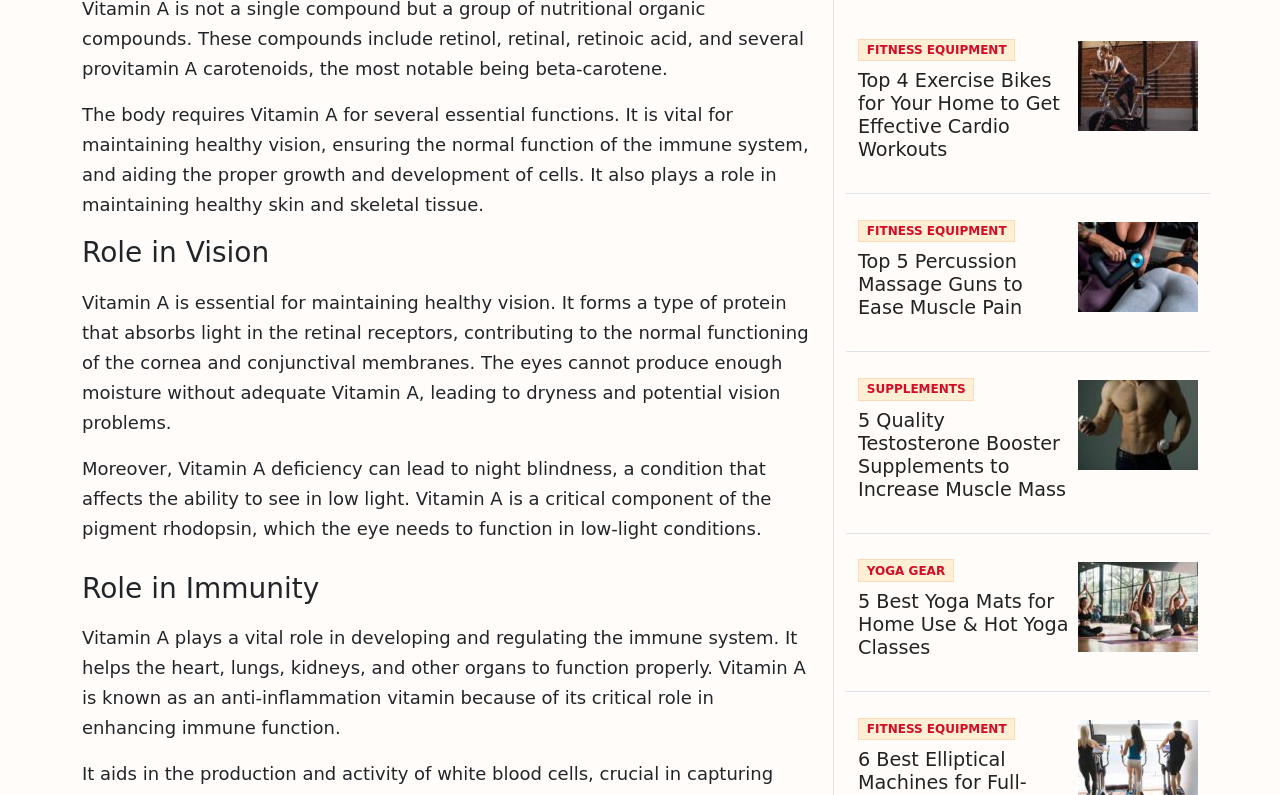Using the information in the image, give a comprehensive answer to the question: 
What is the role of Vitamin A in the body?

According to the webpage, Vitamin A is essential for maintaining healthy vision, ensuring the normal function of the immune system, and aiding the proper growth and development of cells. It also plays a role in maintaining healthy skin and skeletal tissue.